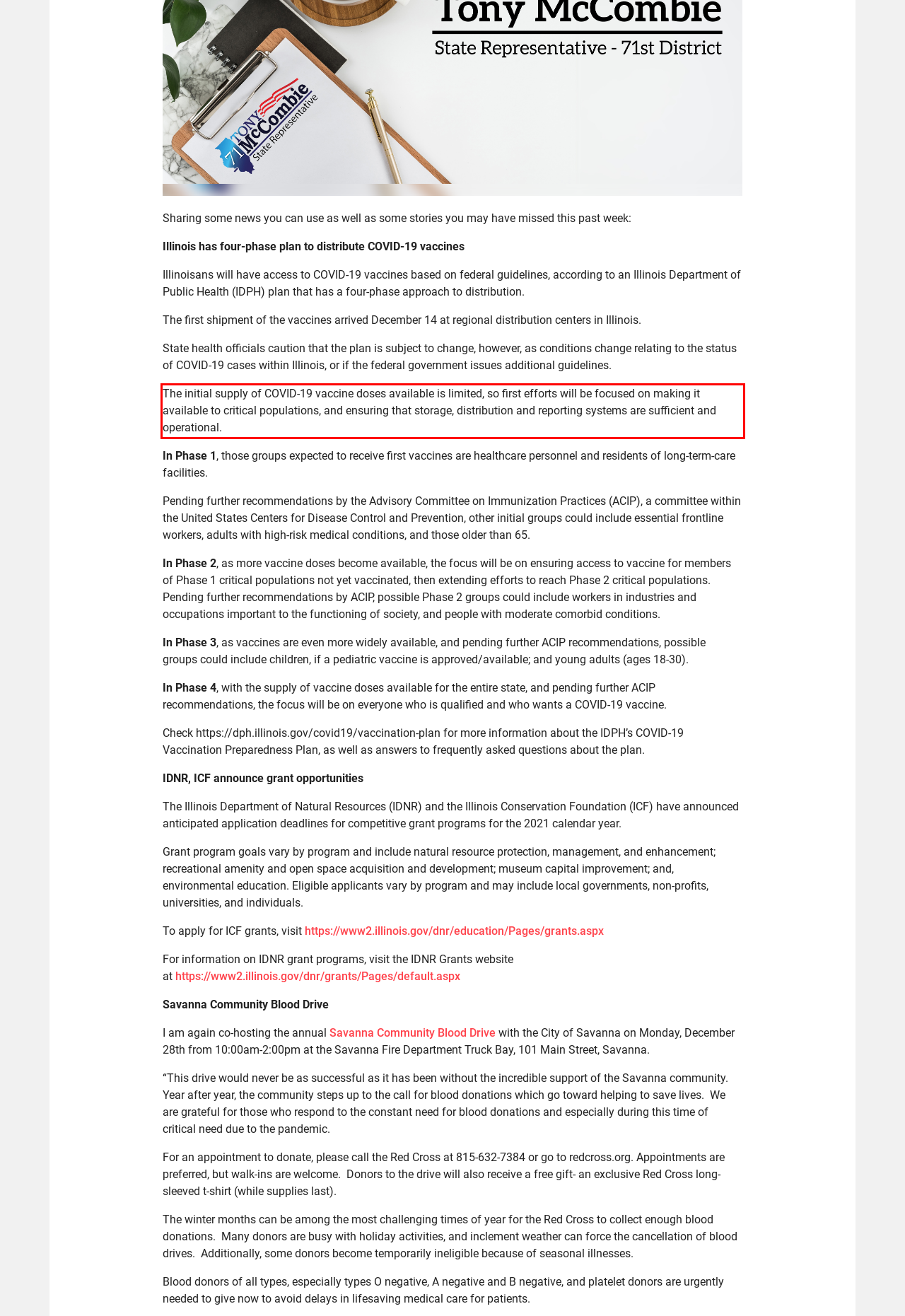You are presented with a screenshot containing a red rectangle. Extract the text found inside this red bounding box.

The initial supply of COVID-19 vaccine doses available is limited, so first efforts will be focused on making it available to critical populations, and ensuring that storage, distribution and reporting systems are sufficient and operational.